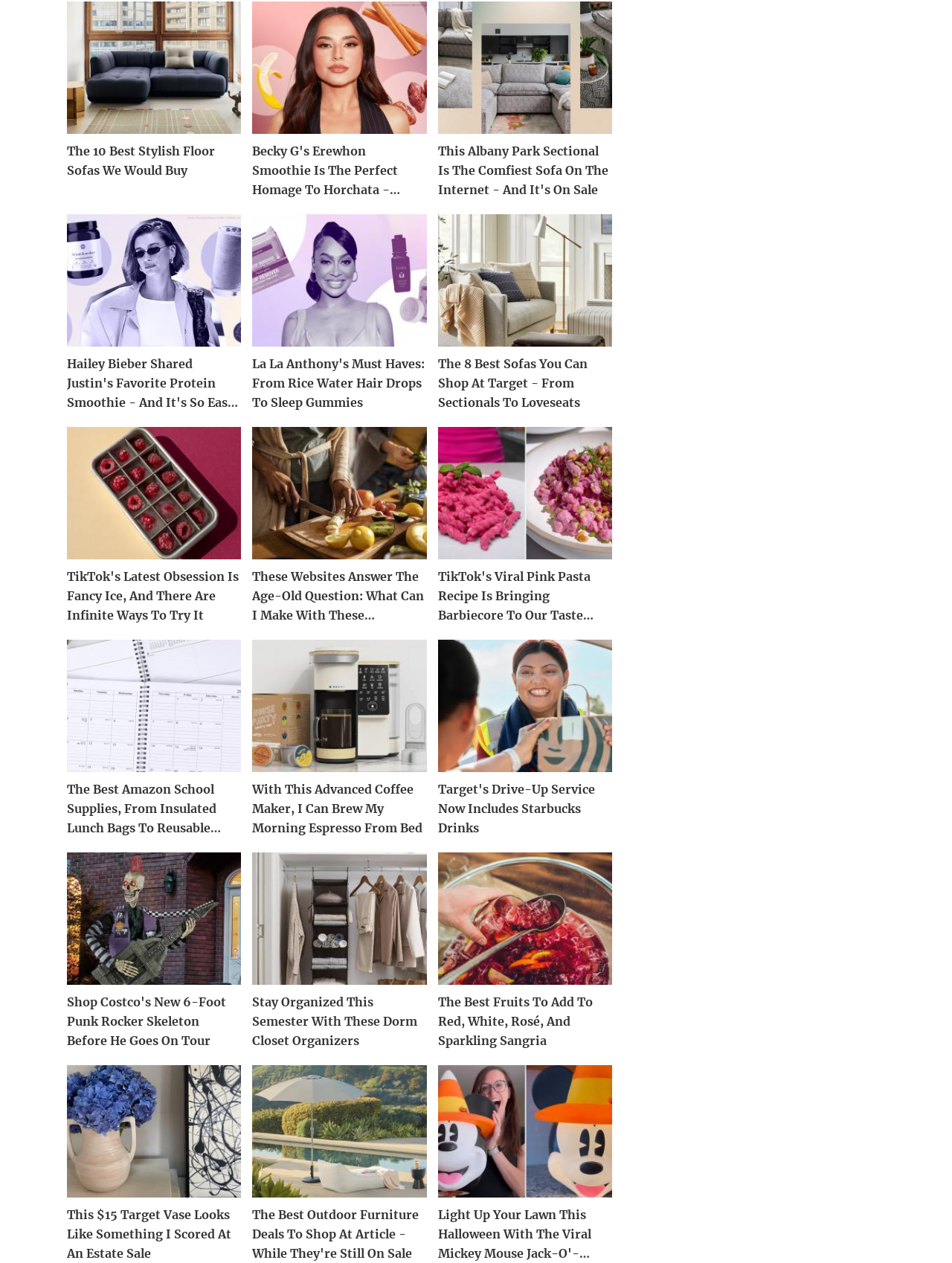Pinpoint the bounding box coordinates of the clickable element to carry out the following instruction: "Type in the comment box."

None